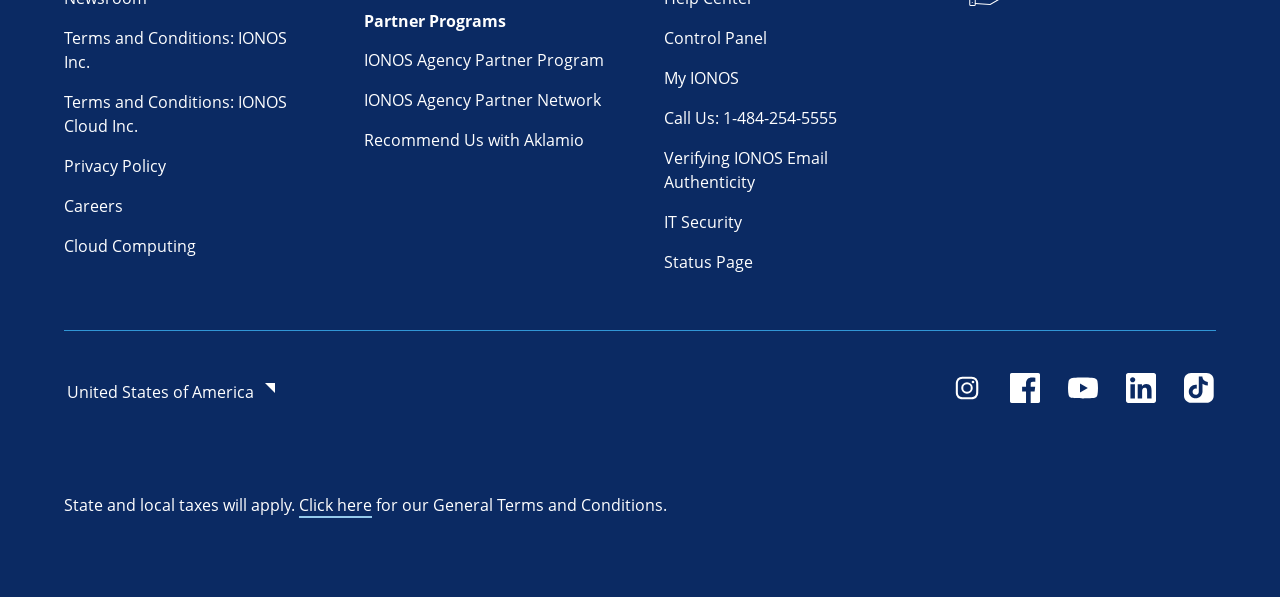Please answer the following question using a single word or phrase: 
What is the company name mentioned in the footer?

IONOS